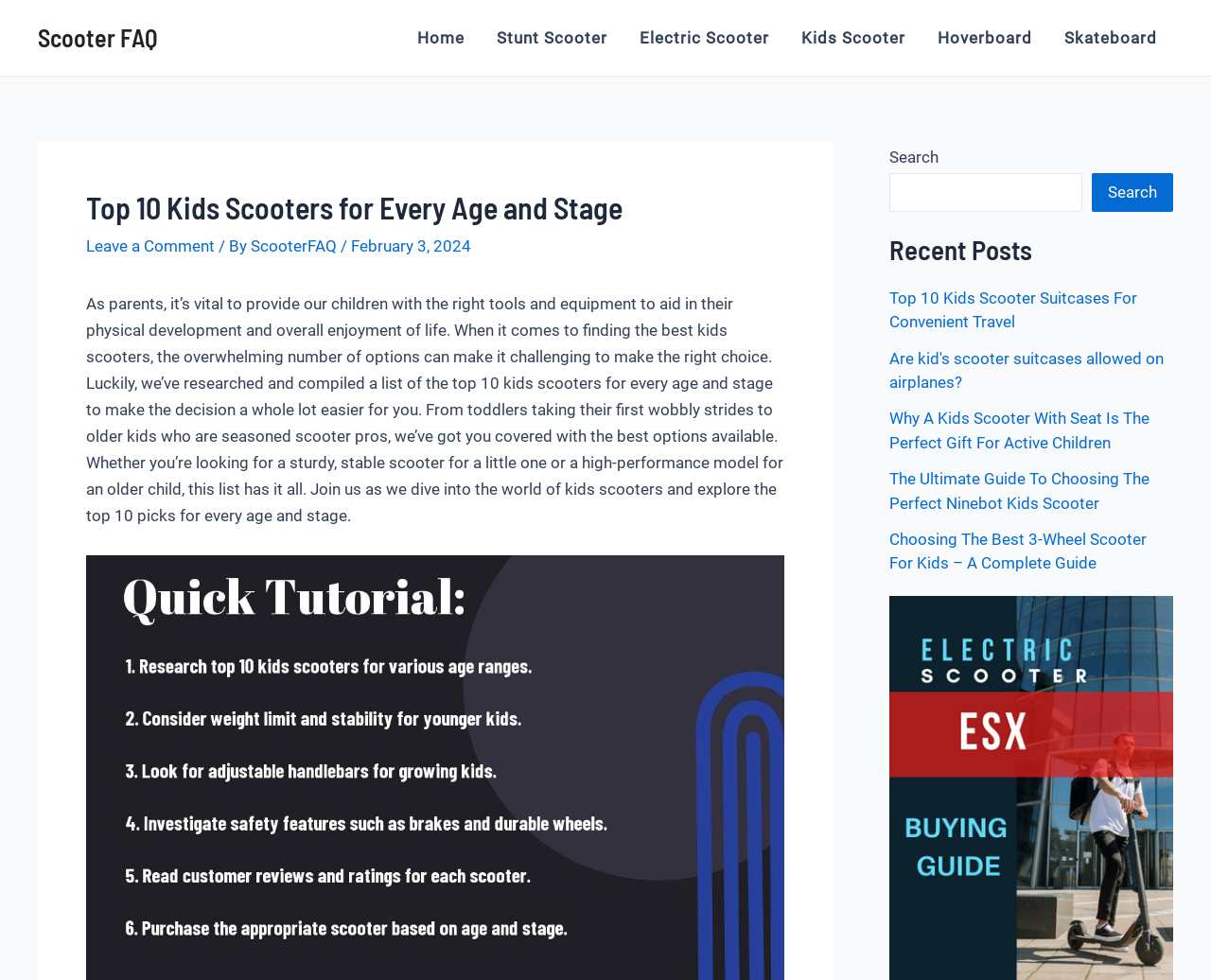Locate the UI element described by ScooterFAQ in the provided webpage screenshot. Return the bounding box coordinates in the format (top-left x, top-left y, bottom-right x, bottom-right y), ensuring all values are between 0 and 1.

[0.207, 0.242, 0.281, 0.261]